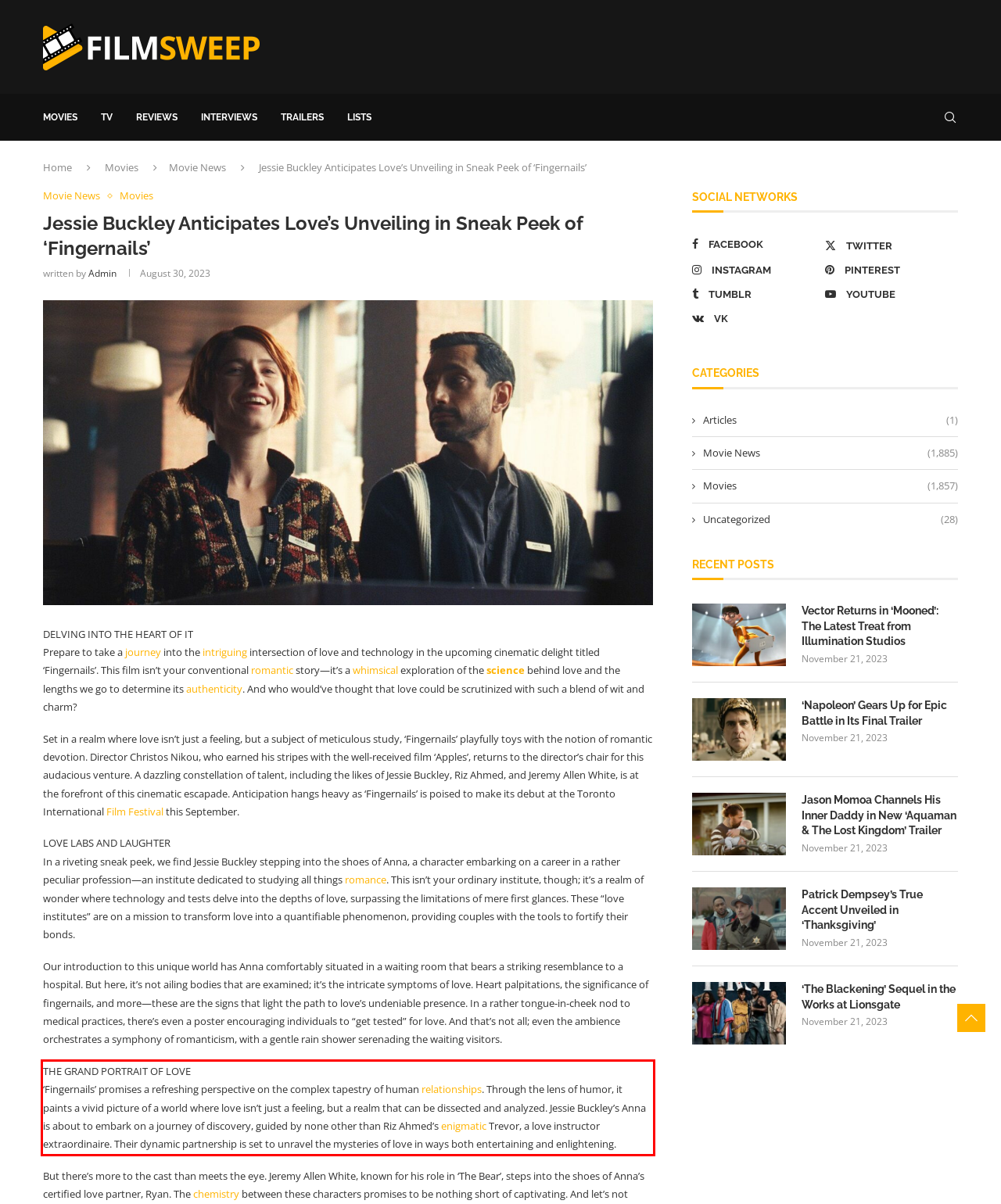Using the webpage screenshot, recognize and capture the text within the red bounding box.

THE GRAND PORTRAIT OF LOVE ‘Fingernails’ promises a refreshing perspective on the complex tapestry of human relationships. Through the lens of humor, it paints a vivid picture of a world where love isn’t just a feeling, but a realm that can be dissected and analyzed. Jessie Buckley’s Anna is about to embark on a journey of discovery, guided by none other than Riz Ahmed’s enigmatic Trevor, a love instructor extraordinaire. Their dynamic partnership is set to unravel the mysteries of love in ways both entertaining and enlightening.